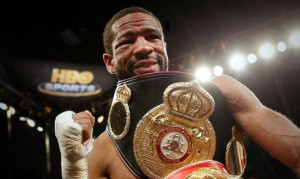Give a comprehensive caption for the image.

The image captures a victorious boxer, proudly displaying a championship belt, symbolizing his hard-fought achievement in the ring. With a beaming smile, he exudes a sense of accomplishment, clearly relishing the moment after a significant win. The intricate details of the belt, adorned with gold and jewels, highlight the prestige of the title he has earned. The backdrop suggests a lively boxing arena, often illuminated with bright lights, hinting at a thrilling fight that has just concluded. This image reflects the dedication and passion required in the world of professional boxing, celebrating the athlete's success and the excitement of the sport.